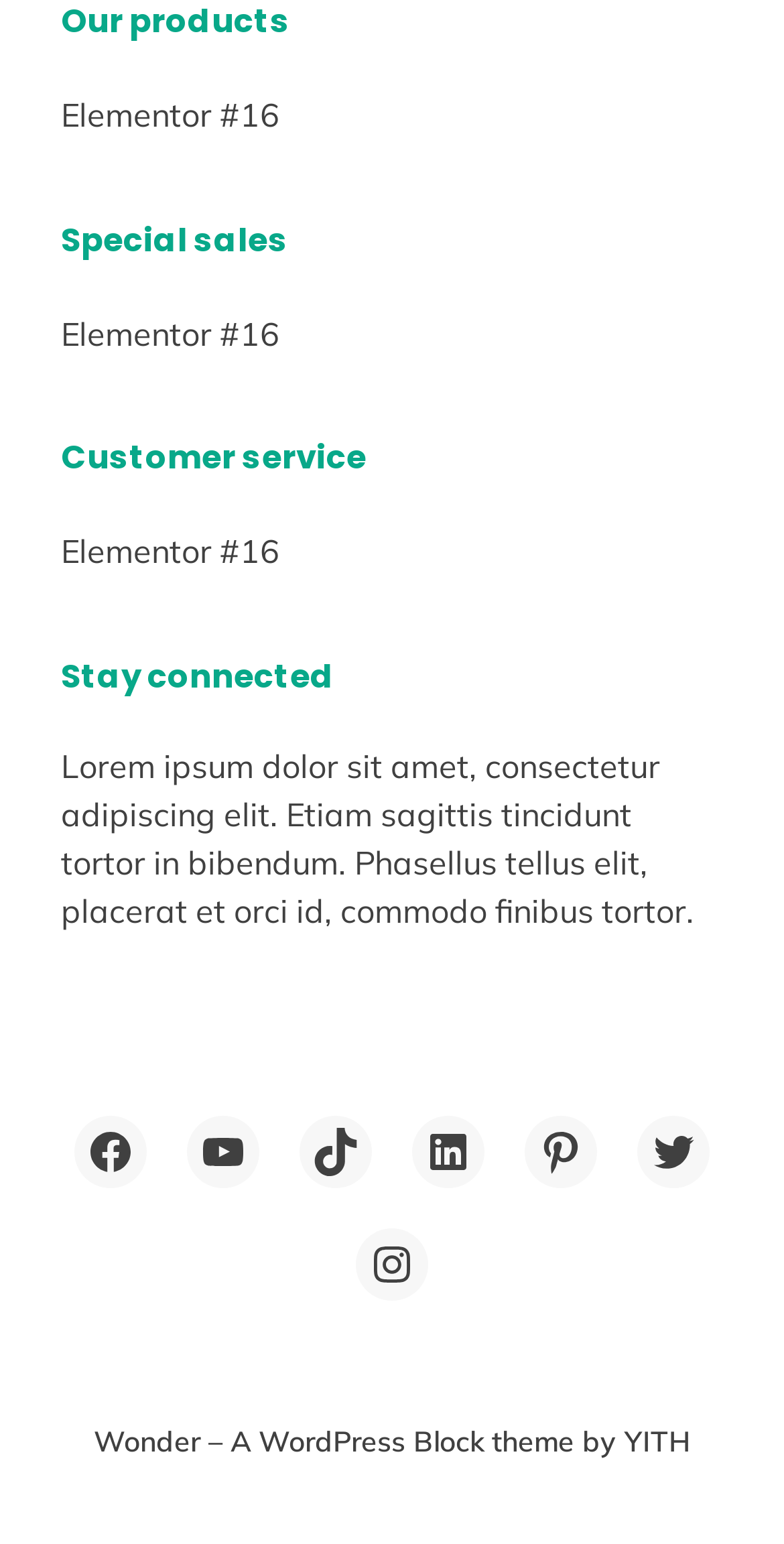Locate the bounding box coordinates of the clickable element to fulfill the following instruction: "Read about Customer service". Provide the coordinates as four float numbers between 0 and 1 in the format [left, top, right, bottom].

[0.078, 0.282, 0.922, 0.313]